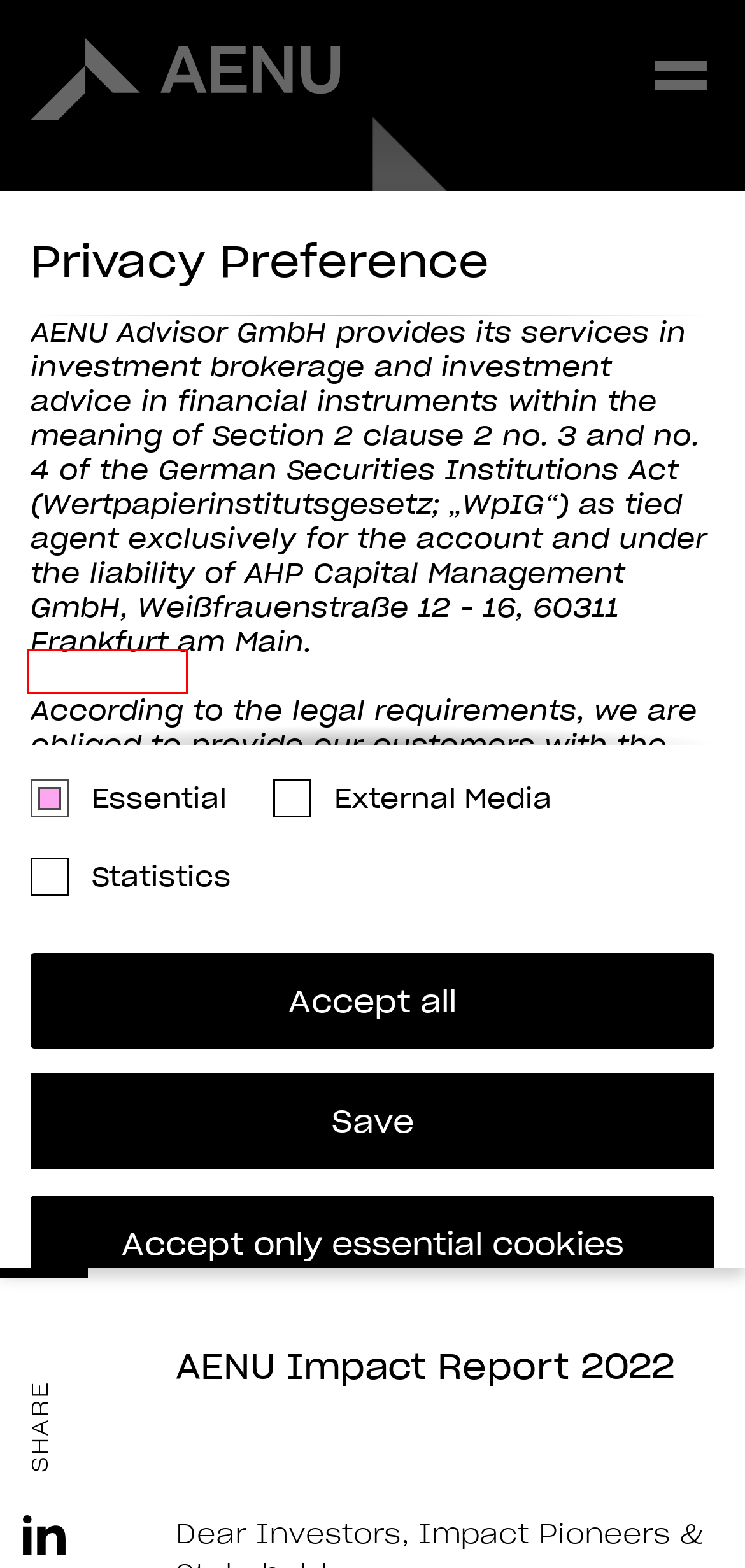Review the screenshot of a webpage that includes a red bounding box. Choose the webpage description that best matches the new webpage displayed after clicking the element within the bounding box. Here are the candidates:
A. Imprint - AENU
B. Privacy Policy - AENU
C. Resources - AENU
D. Apply for investment - AENU
E. Diversity - AENU
F. Homepage - AENU
G. SFDR - AENU
H. Insights - AENU

H